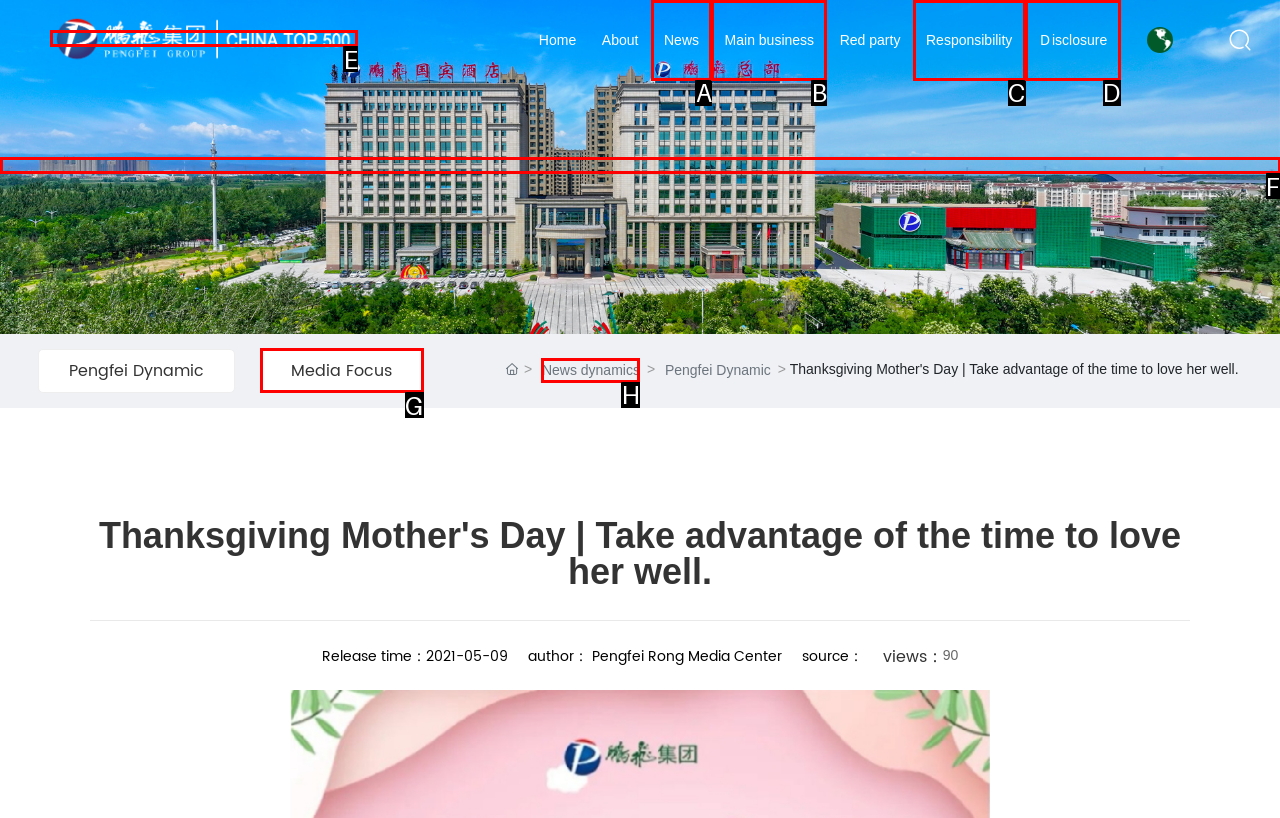Match the description: Ｄisclosure to one of the options shown. Reply with the letter of the best match.

D